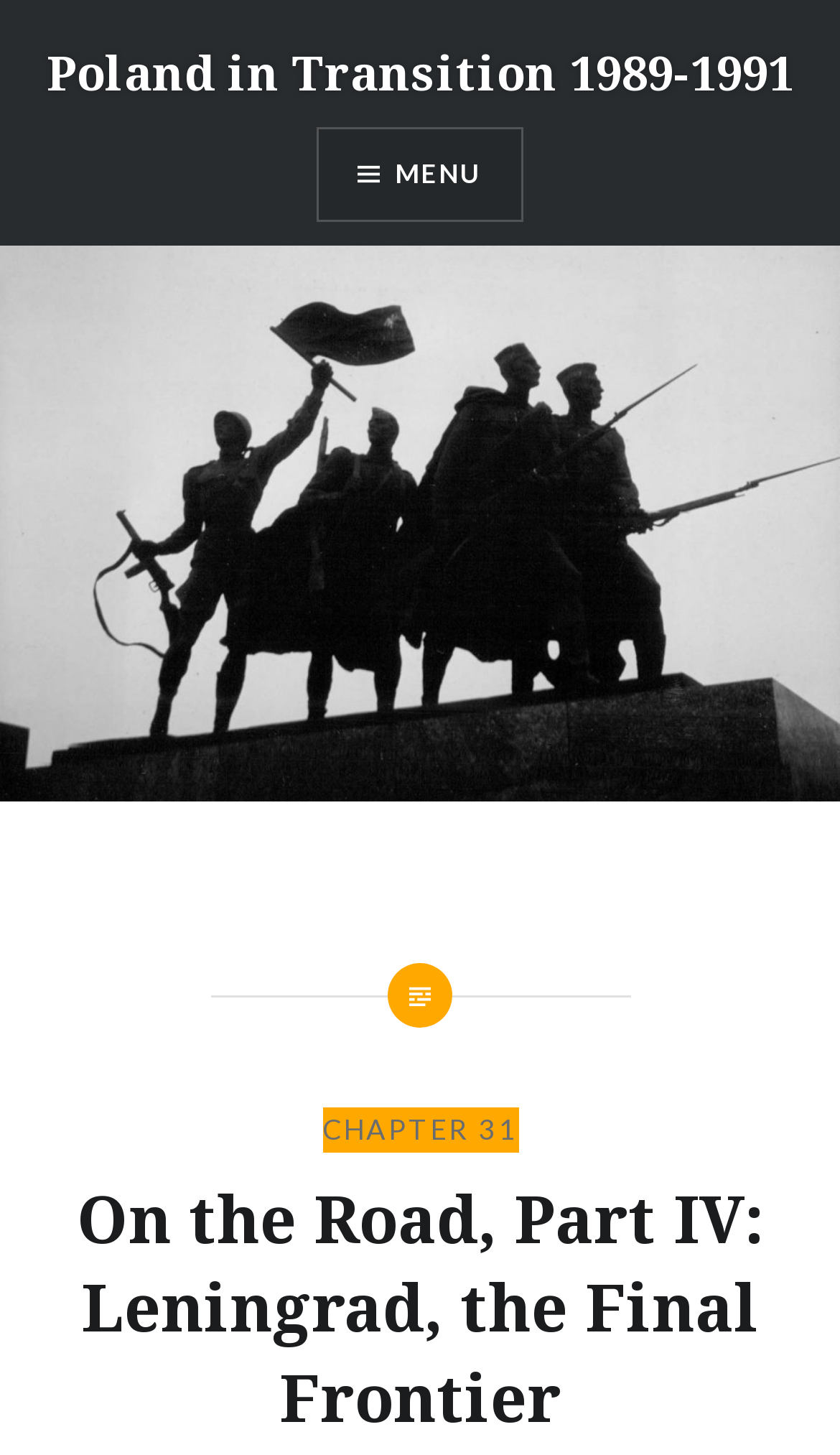Using the provided element description: "Chapter 31", identify the bounding box coordinates. The coordinates should be four floats between 0 and 1 in the order [left, top, right, bottom].

[0.383, 0.764, 0.617, 0.787]